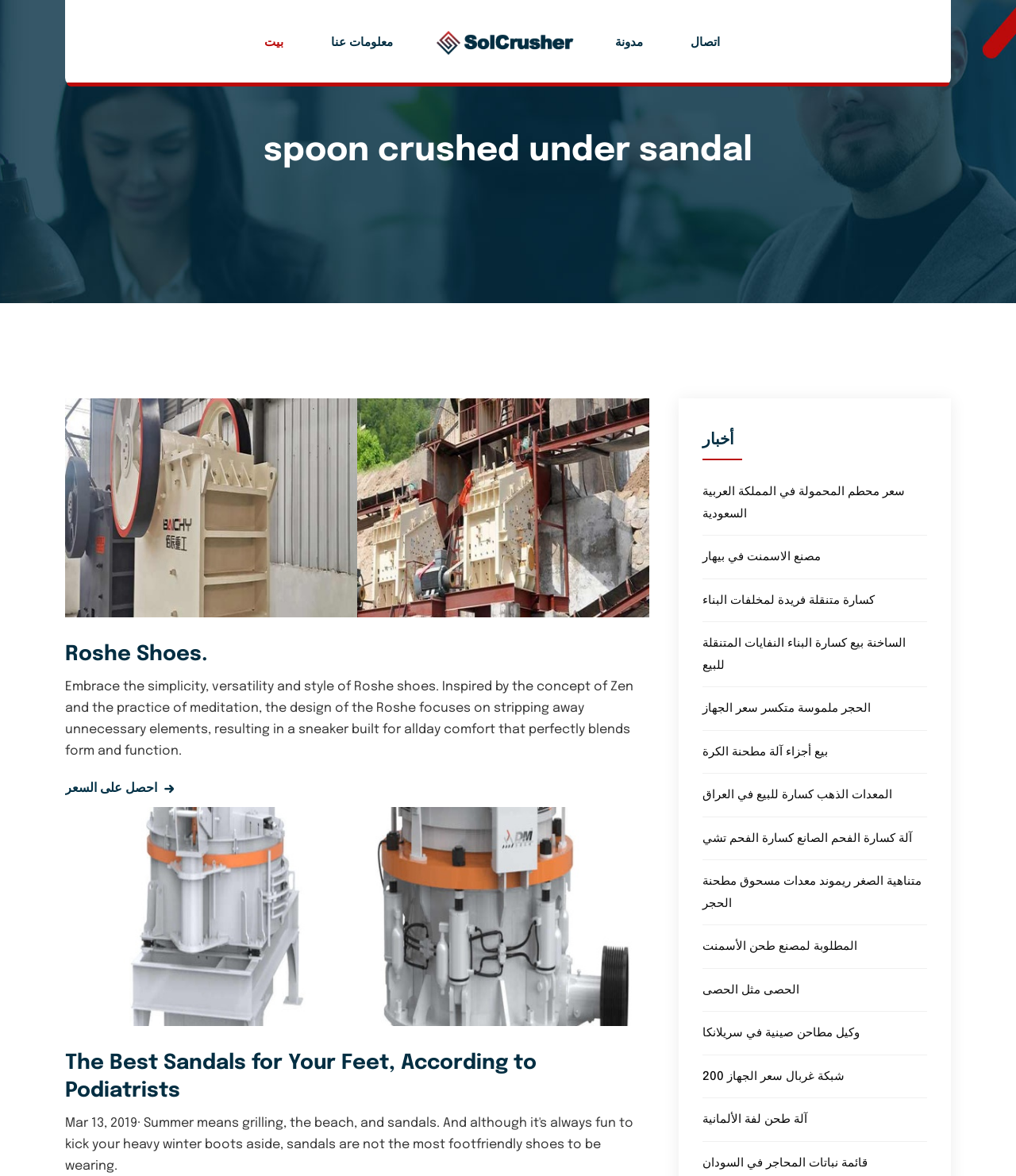Show the bounding box coordinates of the element that should be clicked to complete the task: "View Roshe Shoes information".

[0.064, 0.426, 0.639, 0.437]